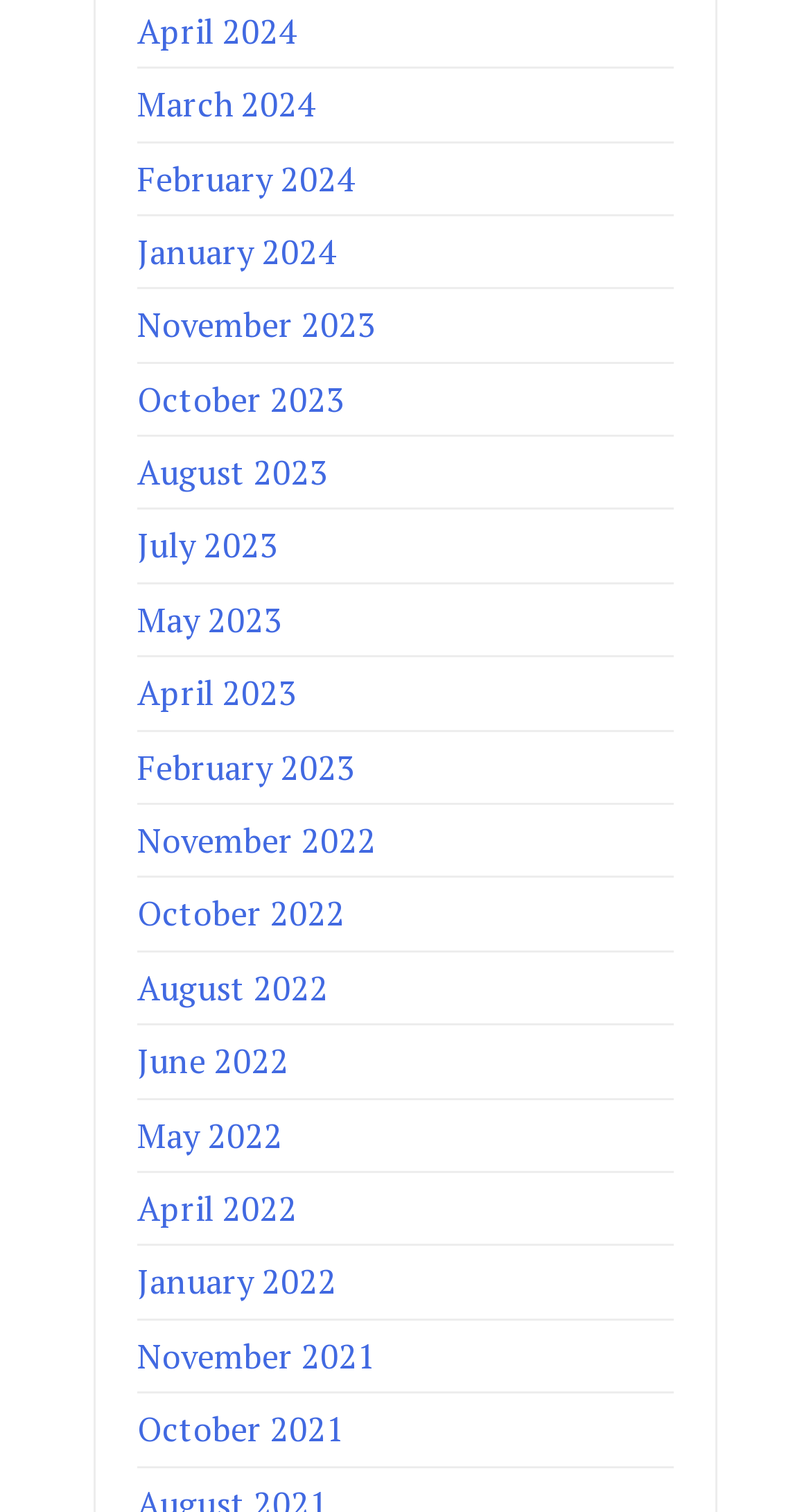Identify the bounding box coordinates for the UI element described as follows: "June 2022". Ensure the coordinates are four float numbers between 0 and 1, formatted as [left, top, right, bottom].

[0.169, 0.687, 0.356, 0.717]